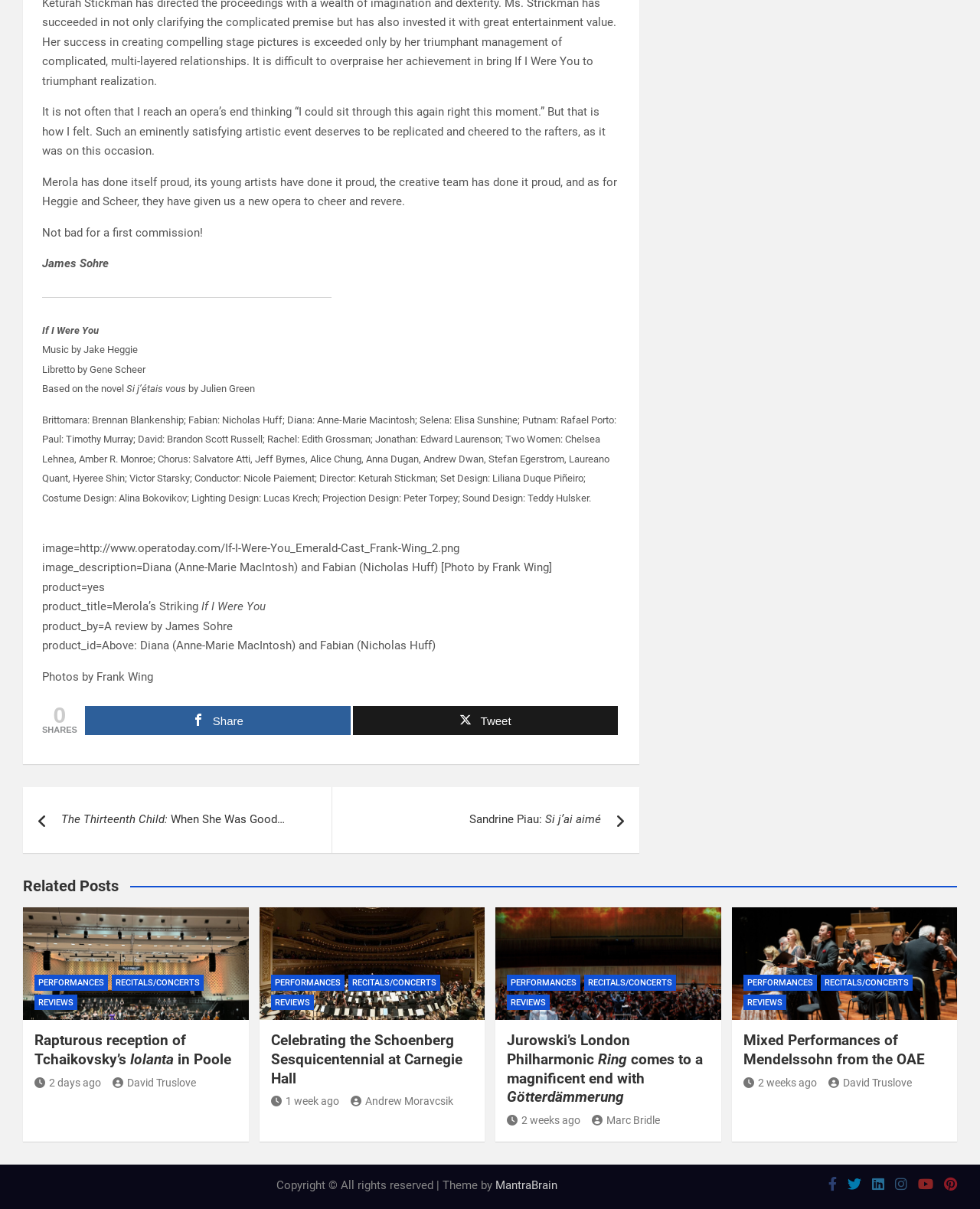Please predict the bounding box coordinates of the element's region where a click is necessary to complete the following instruction: "View related posts". The coordinates should be represented by four float numbers between 0 and 1, i.e., [left, top, right, bottom].

[0.023, 0.724, 0.977, 0.741]